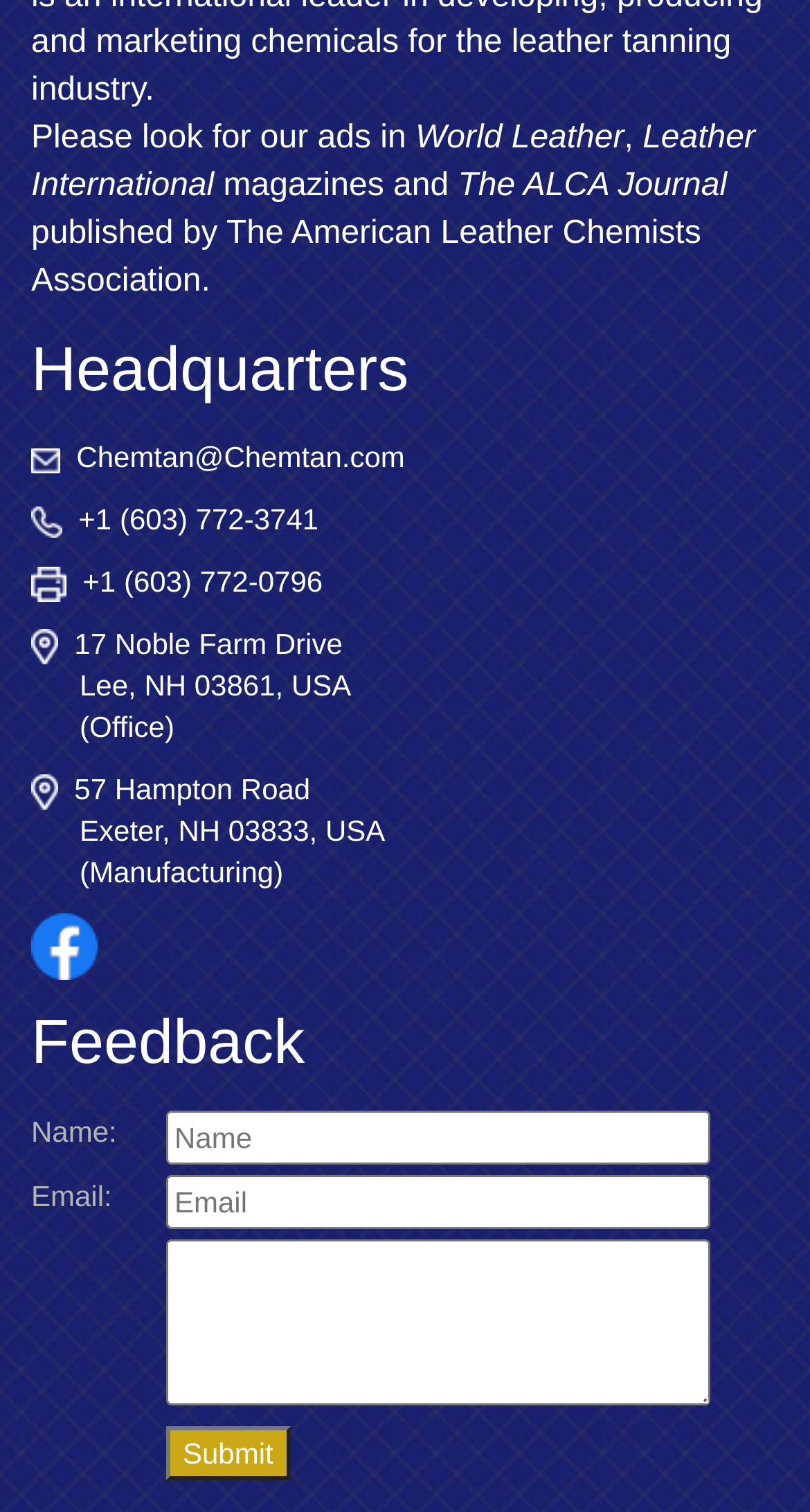Pinpoint the bounding box coordinates of the element to be clicked to execute the instruction: "Click on World Leather link".

[0.513, 0.08, 0.771, 0.103]